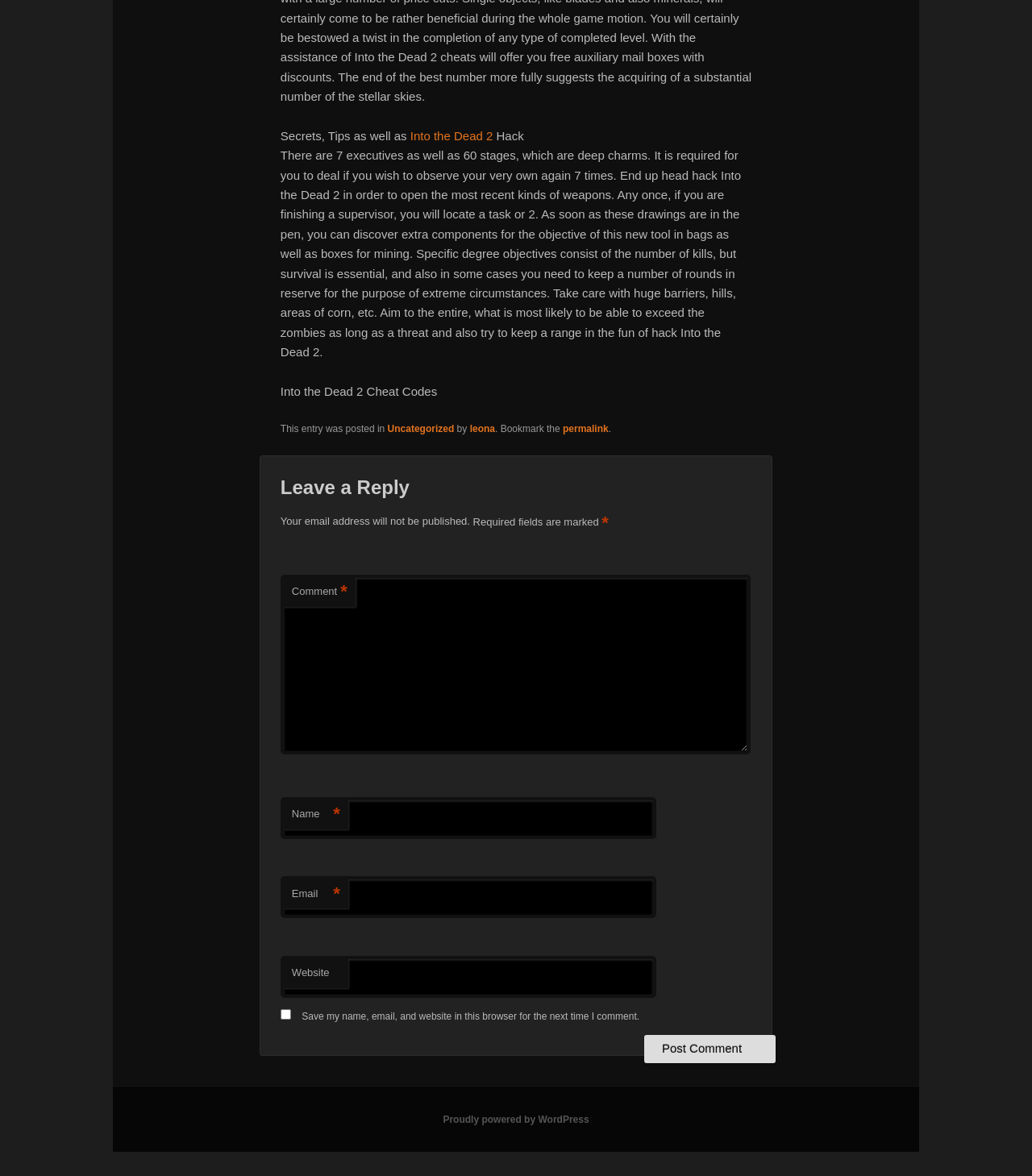What is the platform powering the website?
Examine the screenshot and reply with a single word or phrase.

WordPress